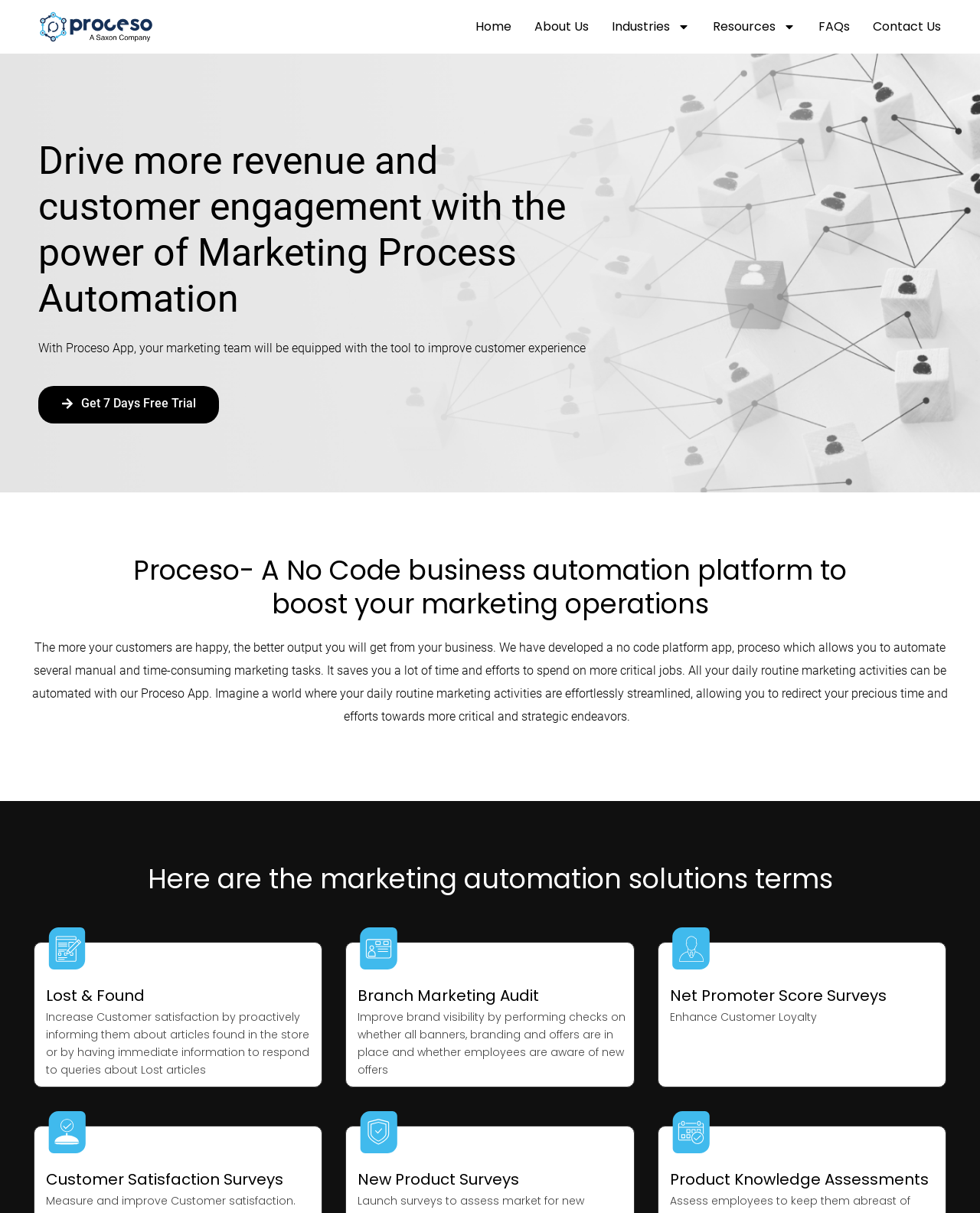What is the purpose of the 'Get 7 Days Free Trial' link?
Deliver a detailed and extensive answer to the question.

The 'Get 7 Days Free Trial' link is likely a call-to-action that allows users to try Proceso App for free for 7 days, allowing them to experience the benefits of the tool before committing to a purchase or subscription.